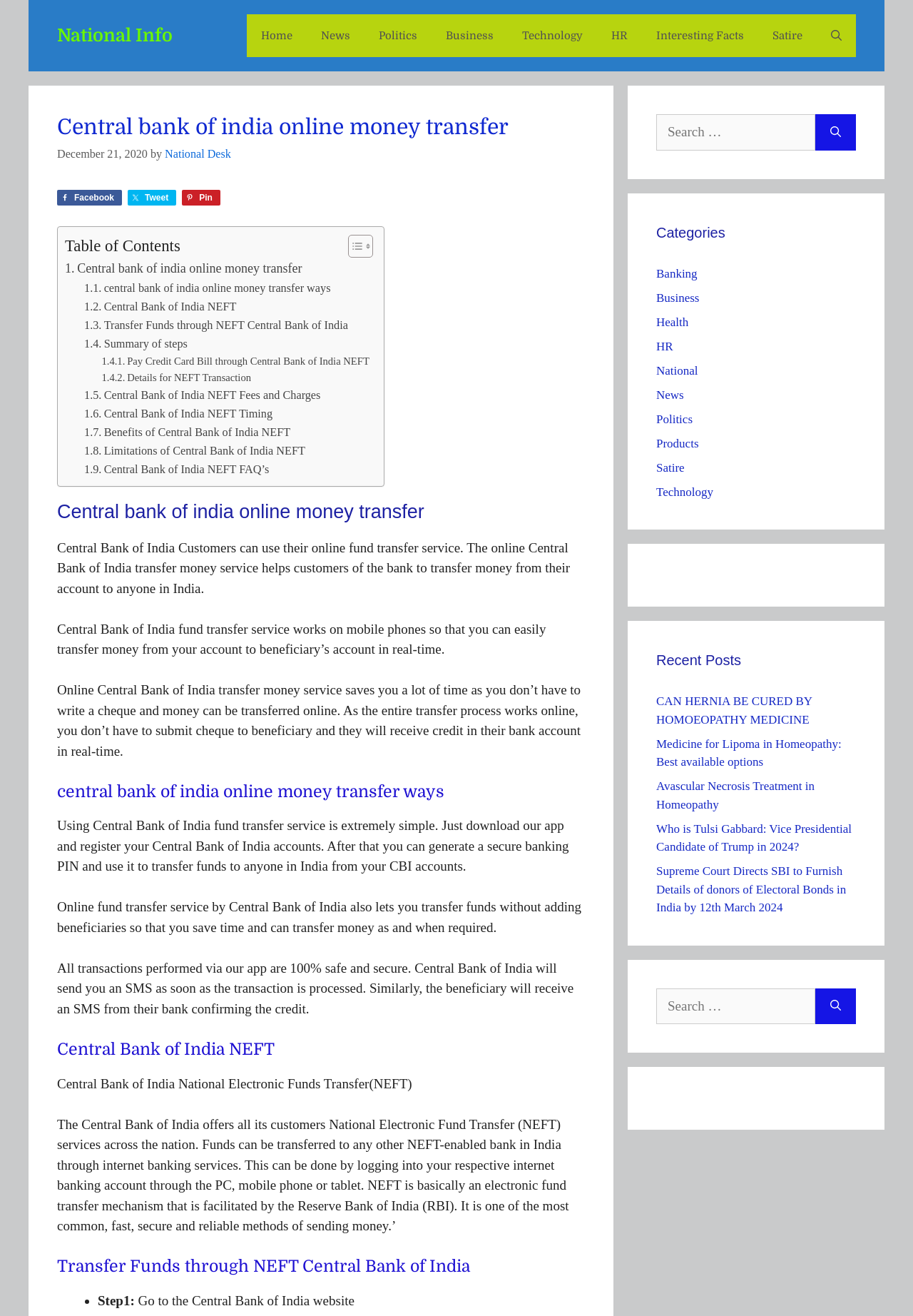Please identify the bounding box coordinates of the clickable area that will allow you to execute the instruction: "Read the article about Central Bank of India NEFT".

[0.092, 0.226, 0.259, 0.24]